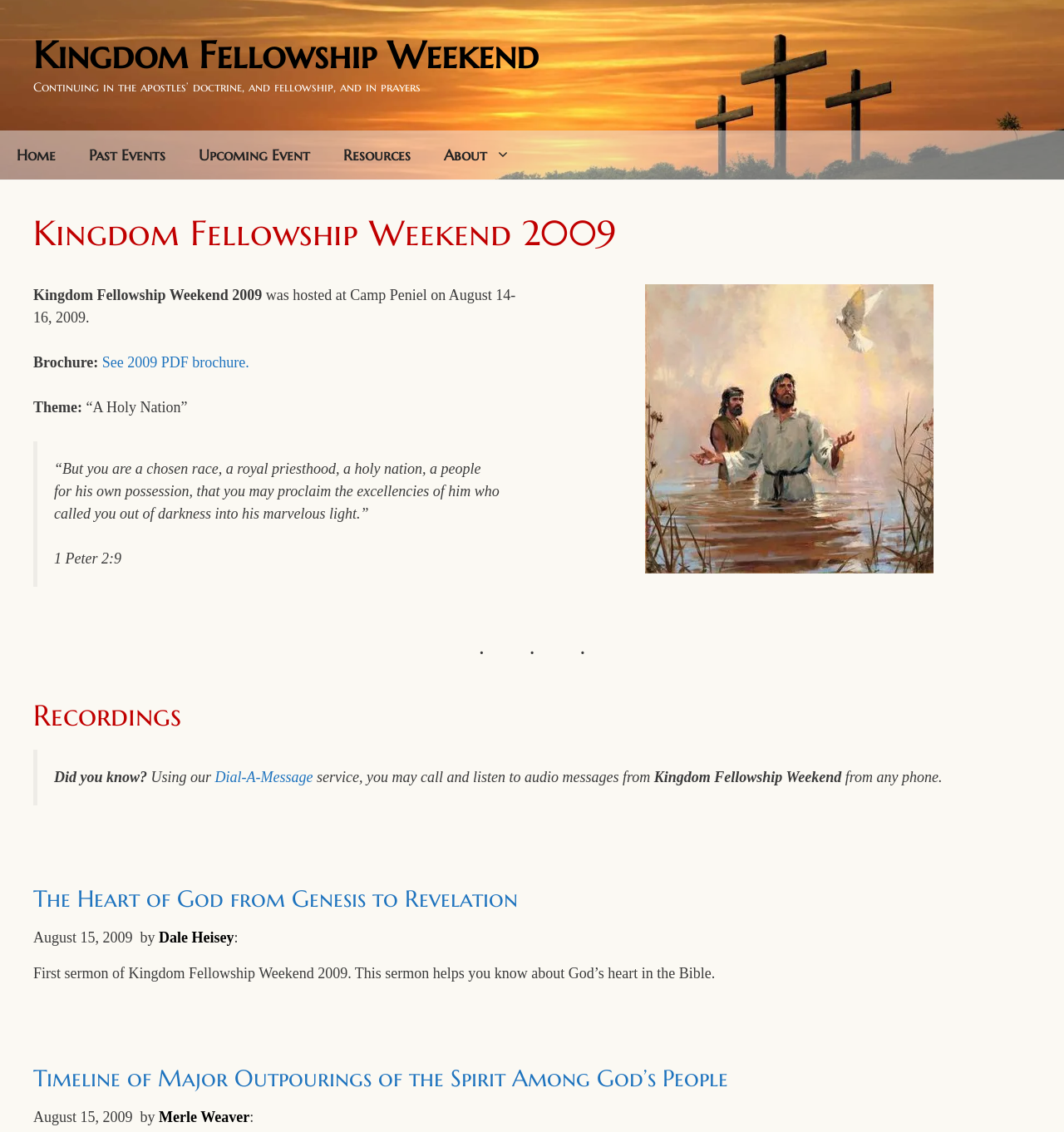Please locate the bounding box coordinates for the element that should be clicked to achieve the following instruction: "View the '2009 PDF brochure'". Ensure the coordinates are given as four float numbers between 0 and 1, i.e., [left, top, right, bottom].

[0.096, 0.313, 0.234, 0.328]